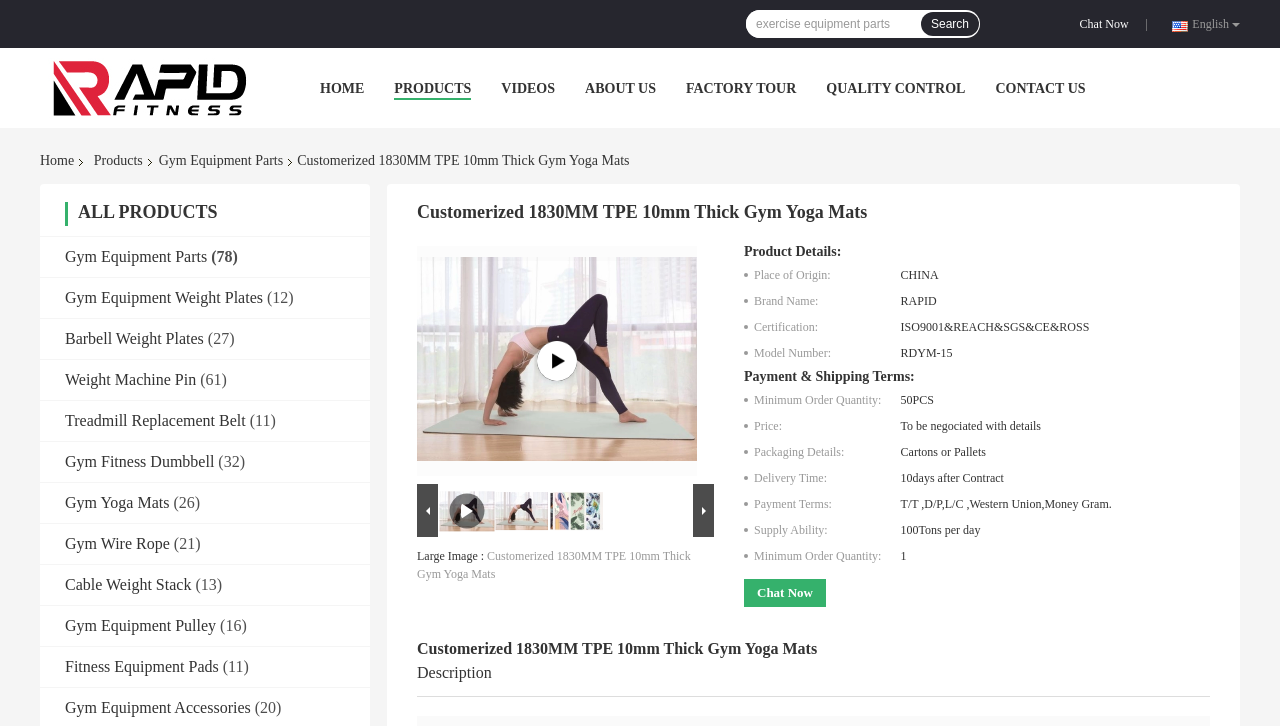What is the name of the product on this webpage?
Provide a concise answer using a single word or phrase based on the image.

Customerized 1830MM TPE 10mm Thick Gym Yoga Mats